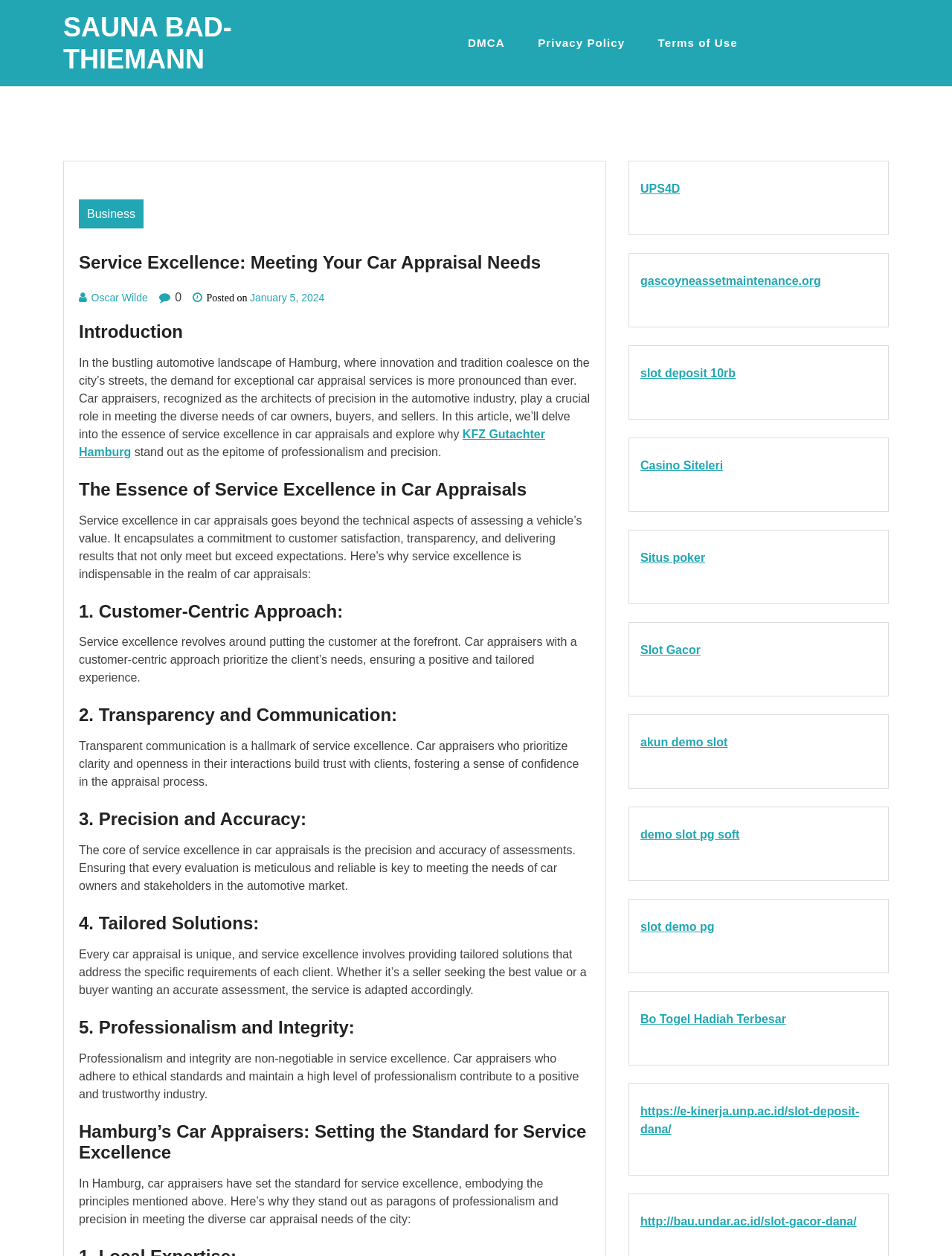Generate a thorough caption that explains the contents of the webpage.

The webpage is about Service Excellence in car appraisals, specifically in Hamburg, Germany. At the top, there is a heading "SAUNA BAD-THIEMANN" which is also a link. Below it, there is a mobile navigation menu with links to "DMCA", "Privacy Policy", and "Terms of Use".

The main content of the webpage is divided into sections, each with a heading. The first section is an introduction to the importance of car appraisal services in Hamburg, where innovation and tradition meet. The introduction is followed by a link to "KFZ Gutachter Hamburg".

The next section is about the essence of service excellence in car appraisals, which goes beyond technical aspects and includes customer satisfaction, transparency, and delivering results that exceed expectations. This section is further divided into five subheadings, each discussing a key aspect of service excellence: customer-centric approach, transparency and communication, precision and accuracy, tailored solutions, and professionalism and integrity.

Each of these subheadings is followed by a paragraph of text that elaborates on the topic. The text is well-structured and easy to follow, with clear headings and concise language.

At the bottom of the page, there are several links to external websites, including "UPS4D", "gascoyneassetmaintenance.org", and several online gaming and casino websites. These links appear to be unrelated to the main content of the webpage.